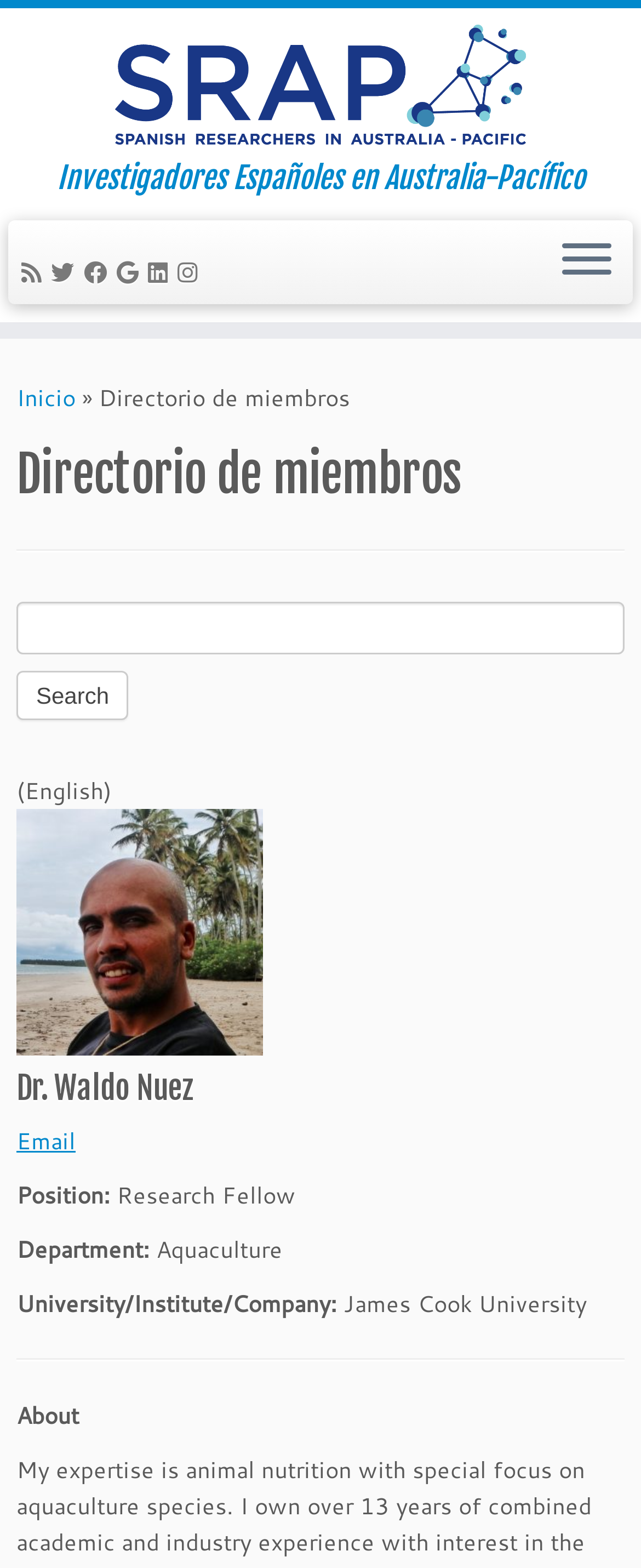What is the university of Dr. Waldo Nuez?
From the details in the image, answer the question comprehensively.

I looked at the webpage and found the information about Dr. Waldo Nuez, which mentions his university as 'James Cook University'.